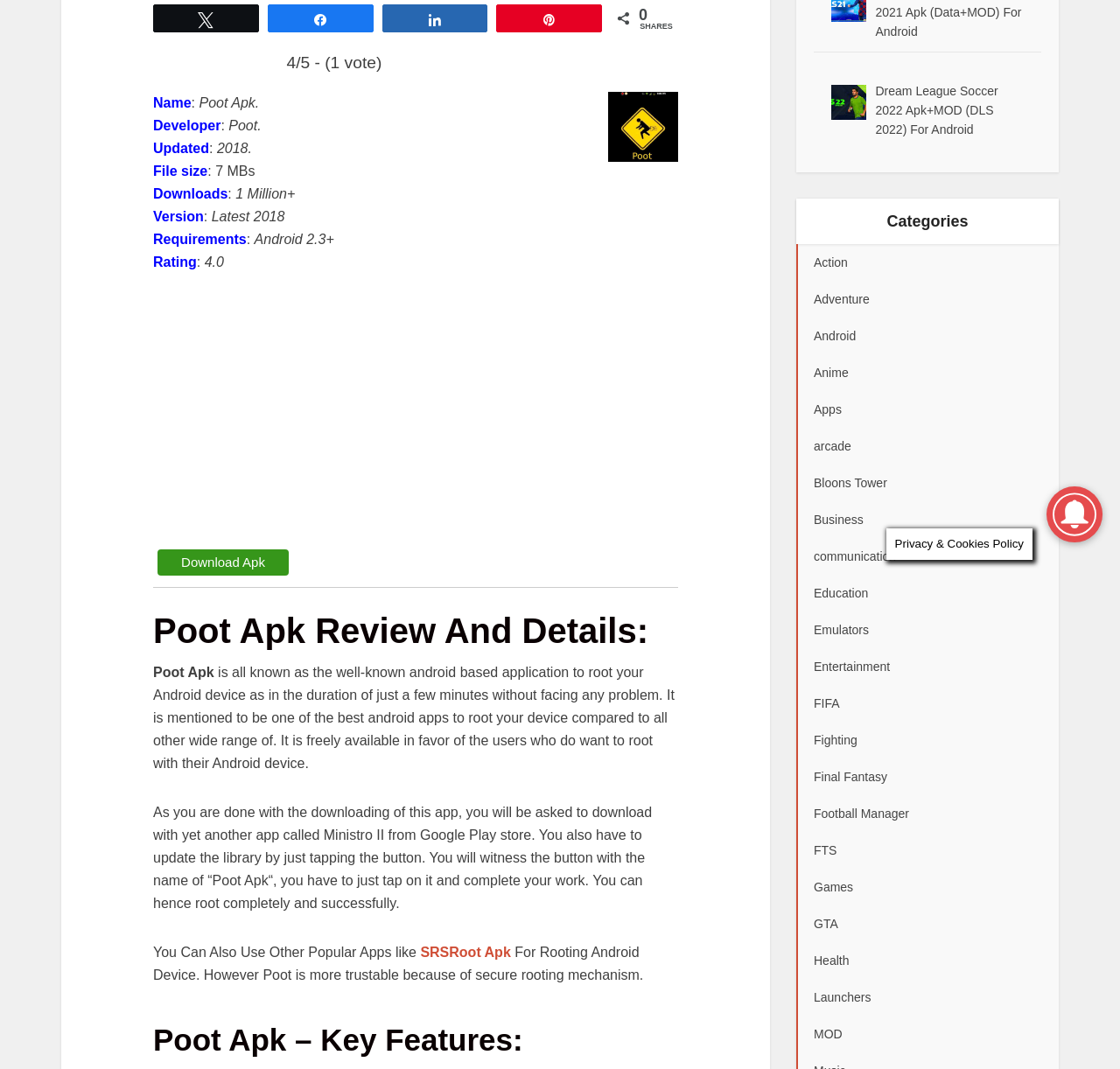Identify the bounding box coordinates of the HTML element based on this description: "aria-label="Advertisement" name="aswift_1" title="Advertisement"".

[0.137, 0.281, 0.605, 0.51]